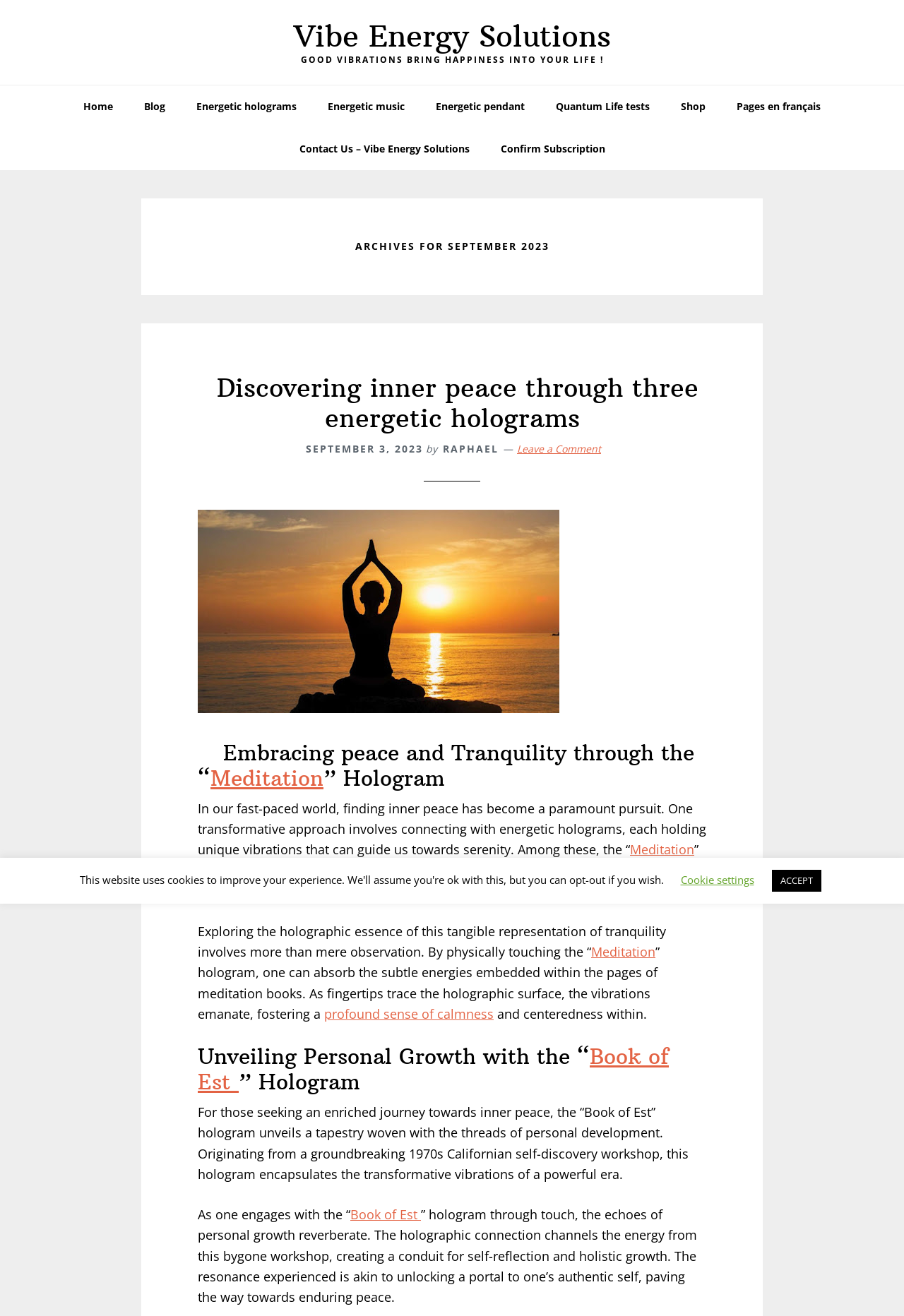Identify the bounding box coordinates necessary to click and complete the given instruction: "Learn about the Meditation hologram".

[0.233, 0.581, 0.358, 0.601]